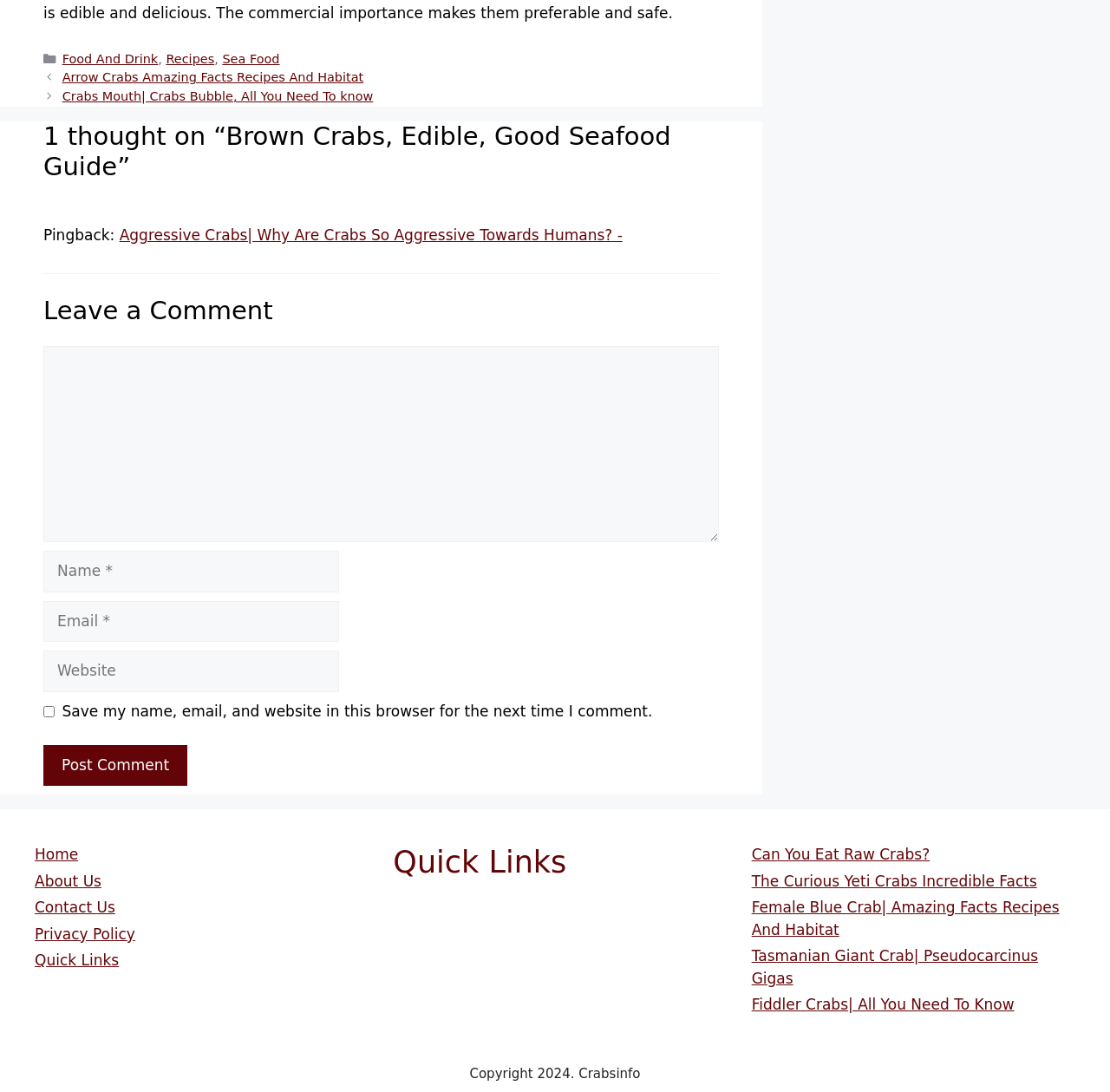Pinpoint the bounding box coordinates of the element you need to click to execute the following instruction: "Click on the 'Food And Drink' category". The bounding box should be represented by four float numbers between 0 and 1, in the format [left, top, right, bottom].

[0.056, 0.047, 0.142, 0.06]